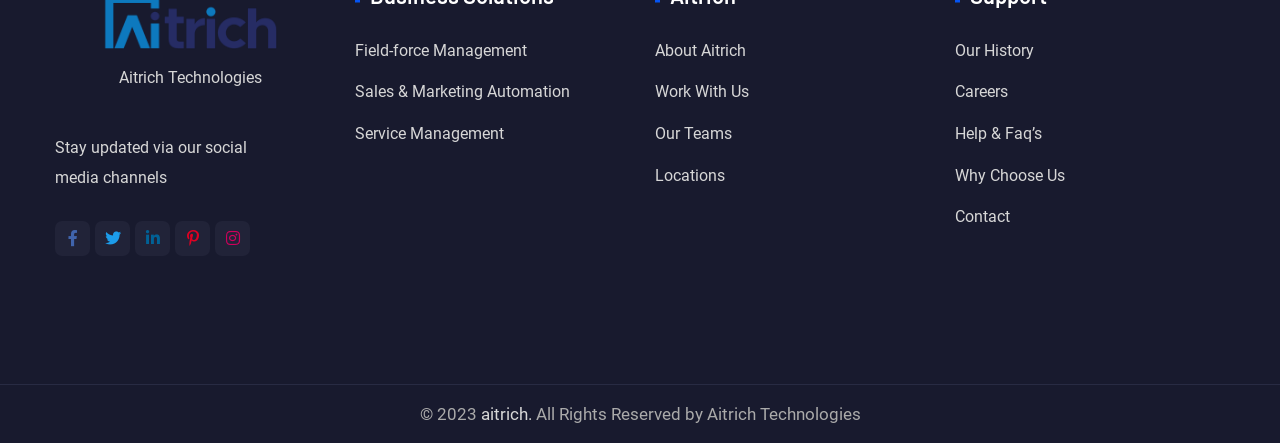Kindly determine the bounding box coordinates of the area that needs to be clicked to fulfill this instruction: "Follow Aitrich on social media".

[0.043, 0.499, 0.07, 0.578]